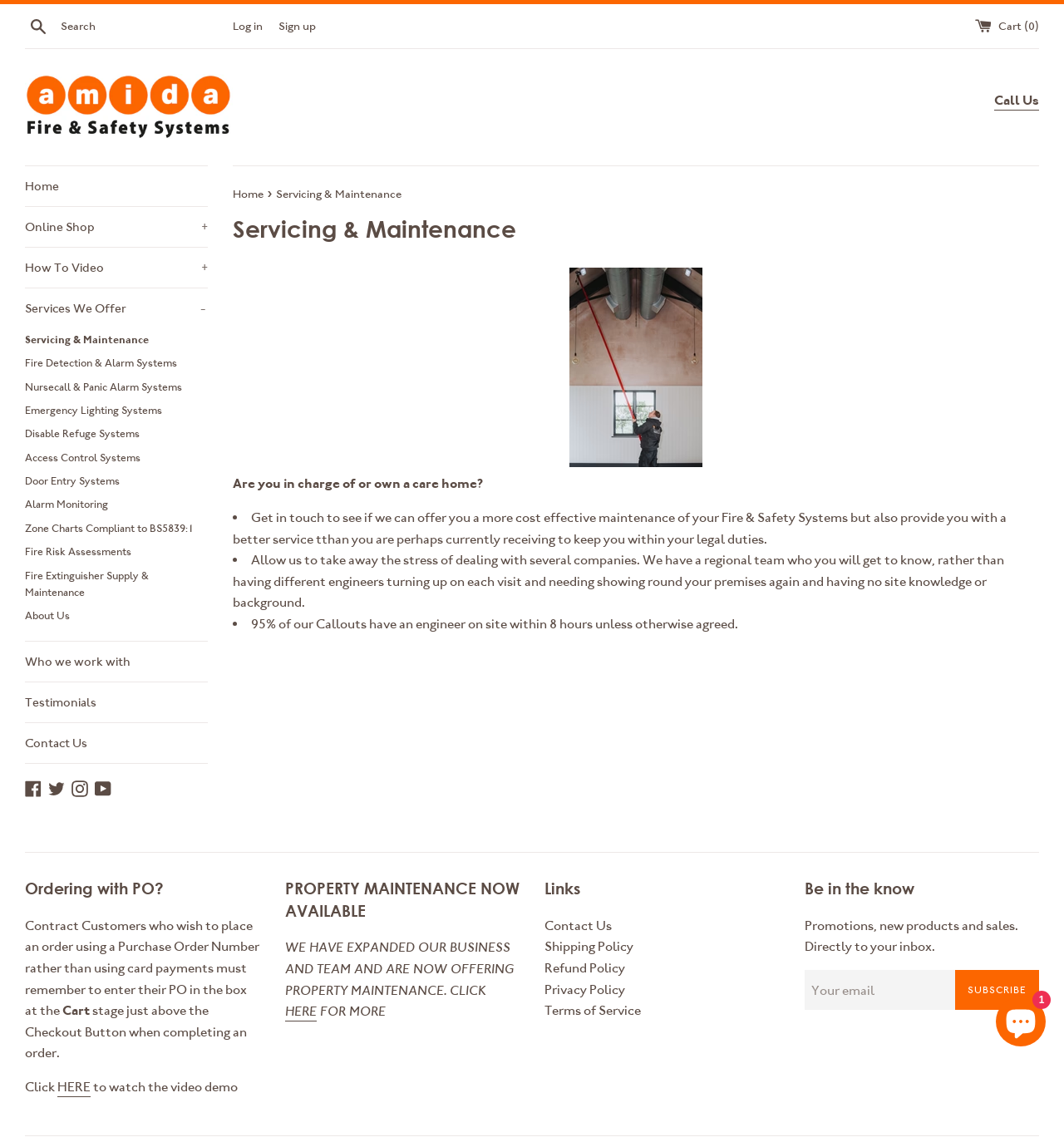Convey a detailed summary of the webpage, mentioning all key elements.

This webpage is about Amida Fire, a company that provides fire and safety services. At the top of the page, there is a search bar and a navigation menu with links to various sections of the website, including "Home", "Online Shop", "How To Video", "Services We Offer", and more. 

To the right of the navigation menu, there are links to "Log in", "Sign up", and "Cart (0)". Below the navigation menu, there is a horizontal separator line. 

The main content of the page is divided into several sections. The first section has a heading "Servicing & Maintenance" and a brief introduction to the company's services for care homes. There are two bullet points highlighting the benefits of their services, including cost-effective maintenance and a regional team that provides personalized service. 

Below this section, there is an image and a horizontal separator line. The next section has a heading "Ordering with PO?" and provides instructions for contract customers who wish to place an order using a purchase order number. 

The following section has a heading "PROPERTY MAINTENANCE NOW AVAILABLE" and announces the company's expansion into property maintenance services. There is a link to learn more about this new service. 

The next section has a heading "Links" and provides links to various pages, including "Contact Us", "Shipping Policy", "Refund Policy", "Privacy Policy", and "Terms of Service". 

Below this section, there is a heading "Be in the know" and a subscription box to receive promotions, new products, and sales directly to the inbox. 

At the bottom of the page, there is a horizontal separator line and a chat window for Shopify online store support.